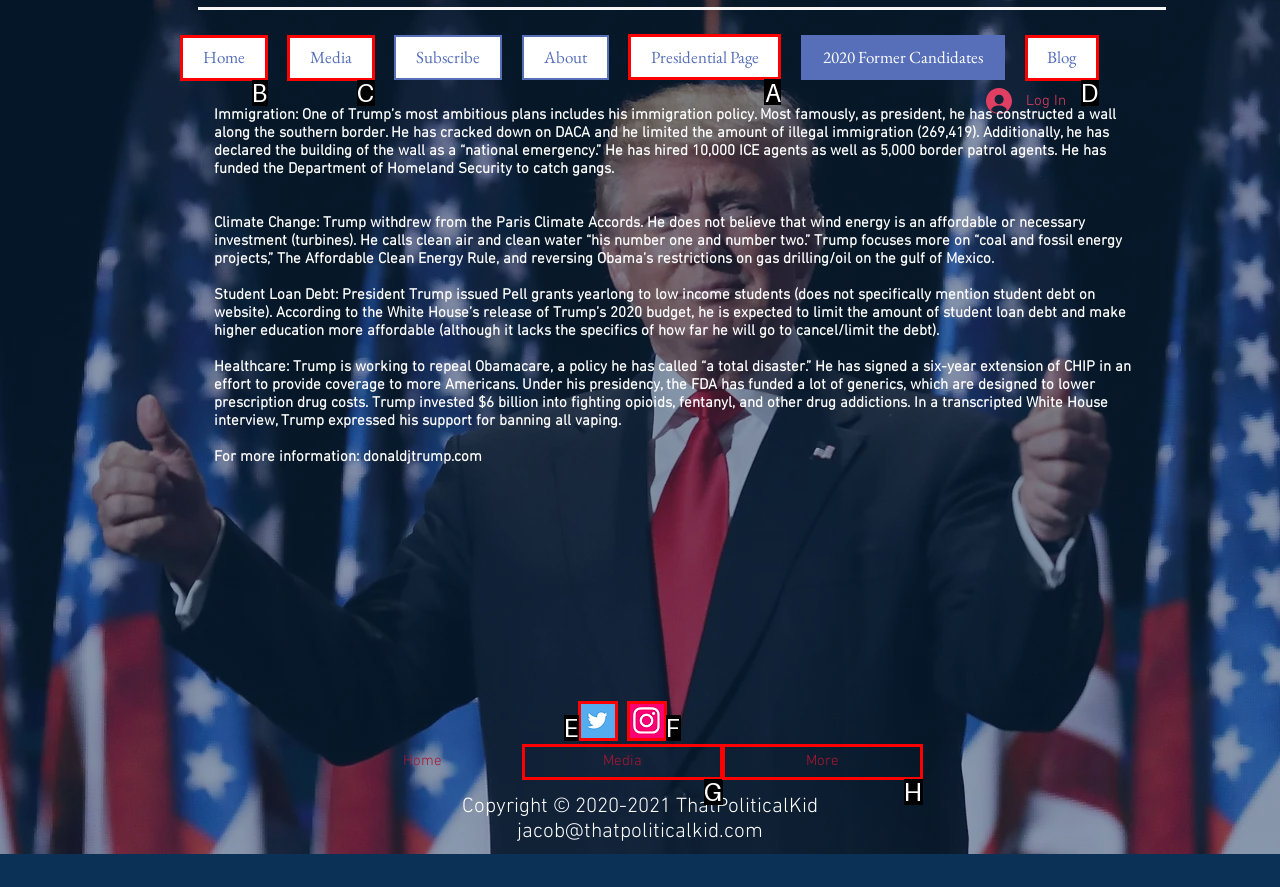Identify the correct UI element to click to follow this instruction: Visit the Presidential Page
Respond with the letter of the appropriate choice from the displayed options.

A